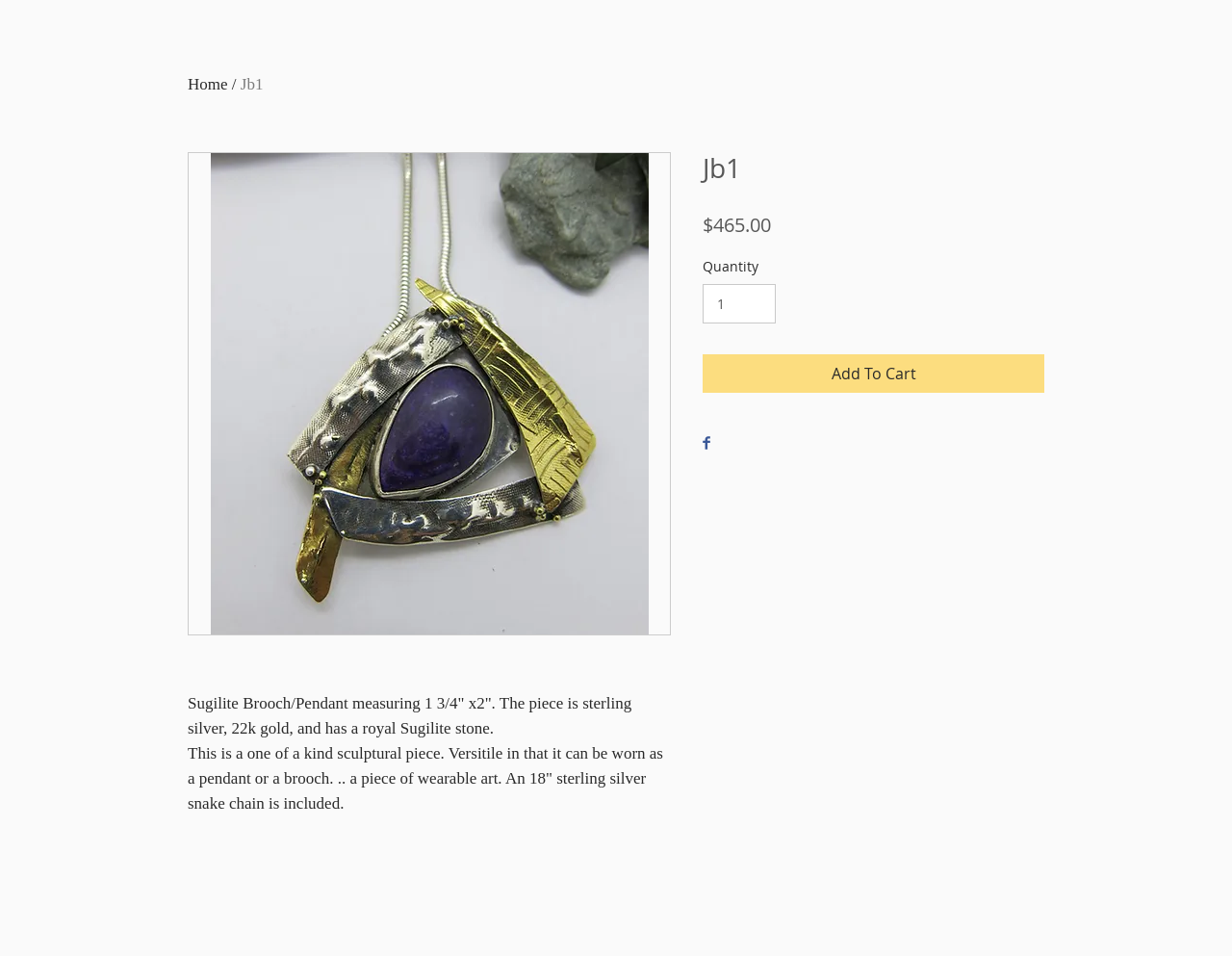Determine the bounding box for the described HTML element: "Home". Ensure the coordinates are four float numbers between 0 and 1 in the format [left, top, right, bottom].

[0.152, 0.078, 0.185, 0.098]